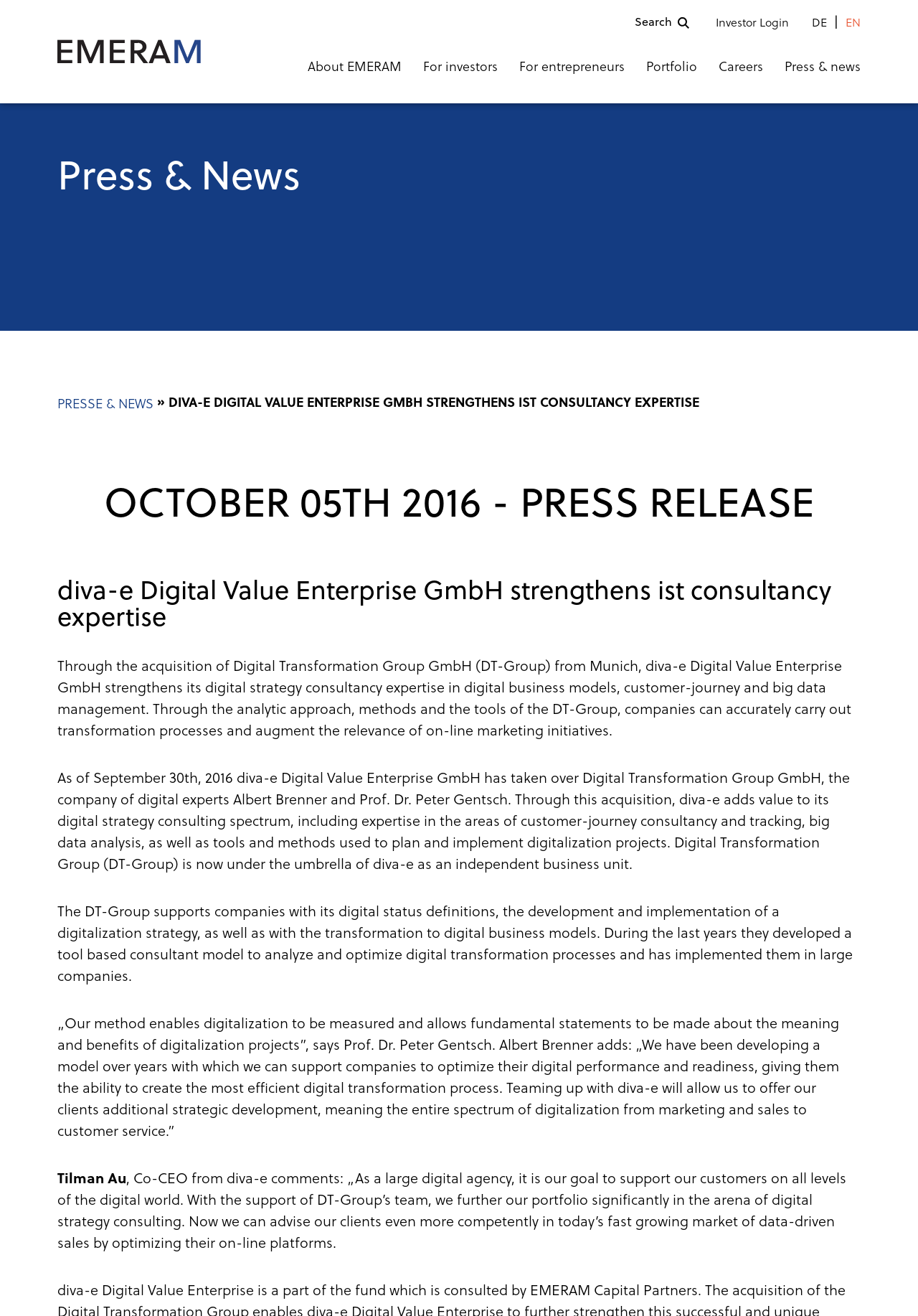Determine the bounding box for the described HTML element: "Presse & News". Ensure the coordinates are four float numbers between 0 and 1 in the format [left, top, right, bottom].

[0.062, 0.3, 0.167, 0.317]